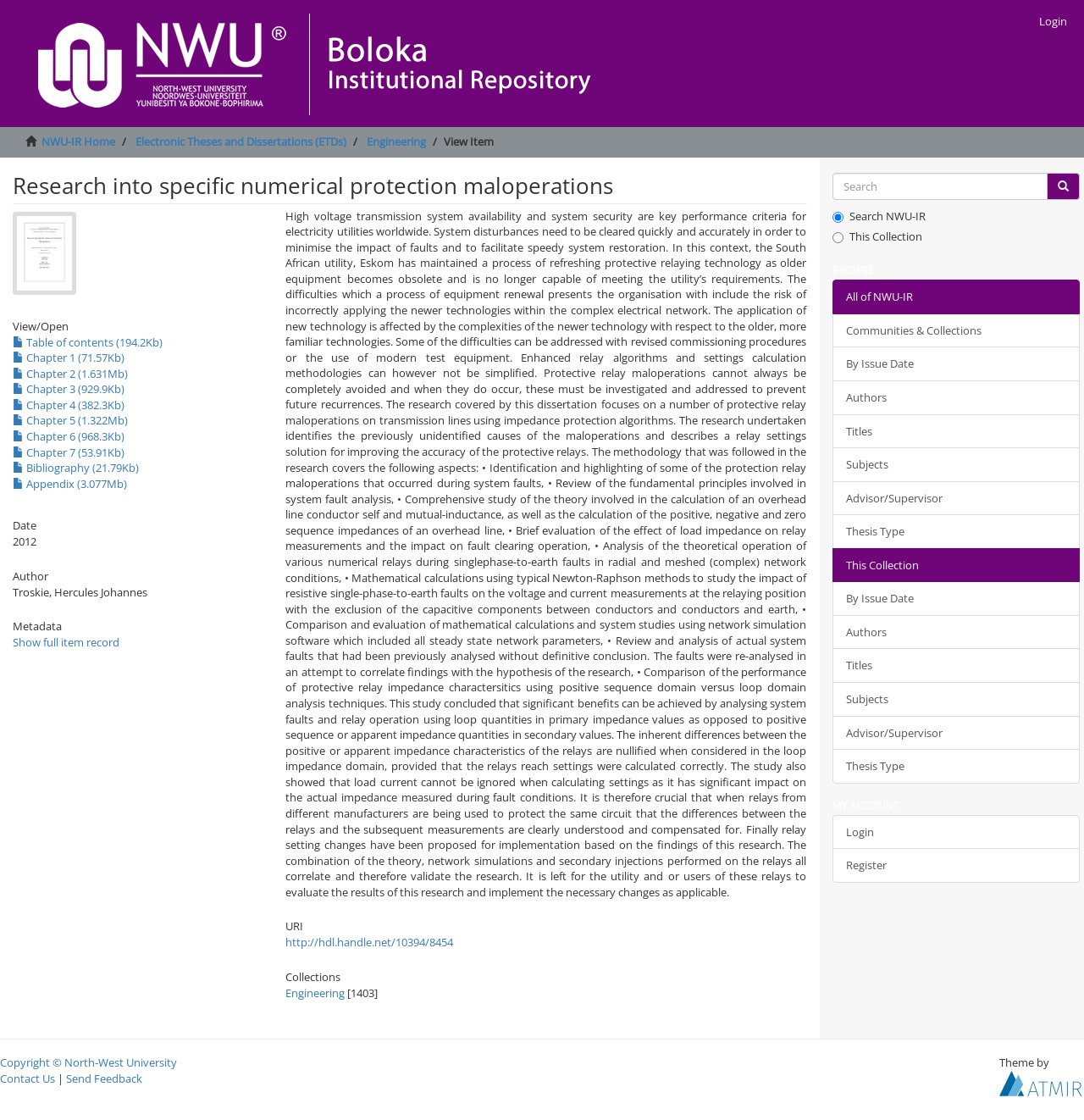Reply to the question with a single word or phrase:
What is the research about?

Numerical protection maloperations